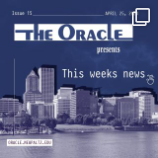Describe all the visual components present in the image.

The image features a cover for "The Oracle," showcasing the title prominently at the top along with the issue number, "Issue 15," and the date in the top right corner, "APRIL 26." The design includes a stylized skyline silhouette against a deep blue background, setting a professional yet modern tone. Below the title, the words "presents" and "This week's news" are displayed, indicating the focus of the publication. The overall aesthetic combines elements of contemporary journalism with clear, engaging typography, appealing to its audience while providing a glimpse into the content of the issue.